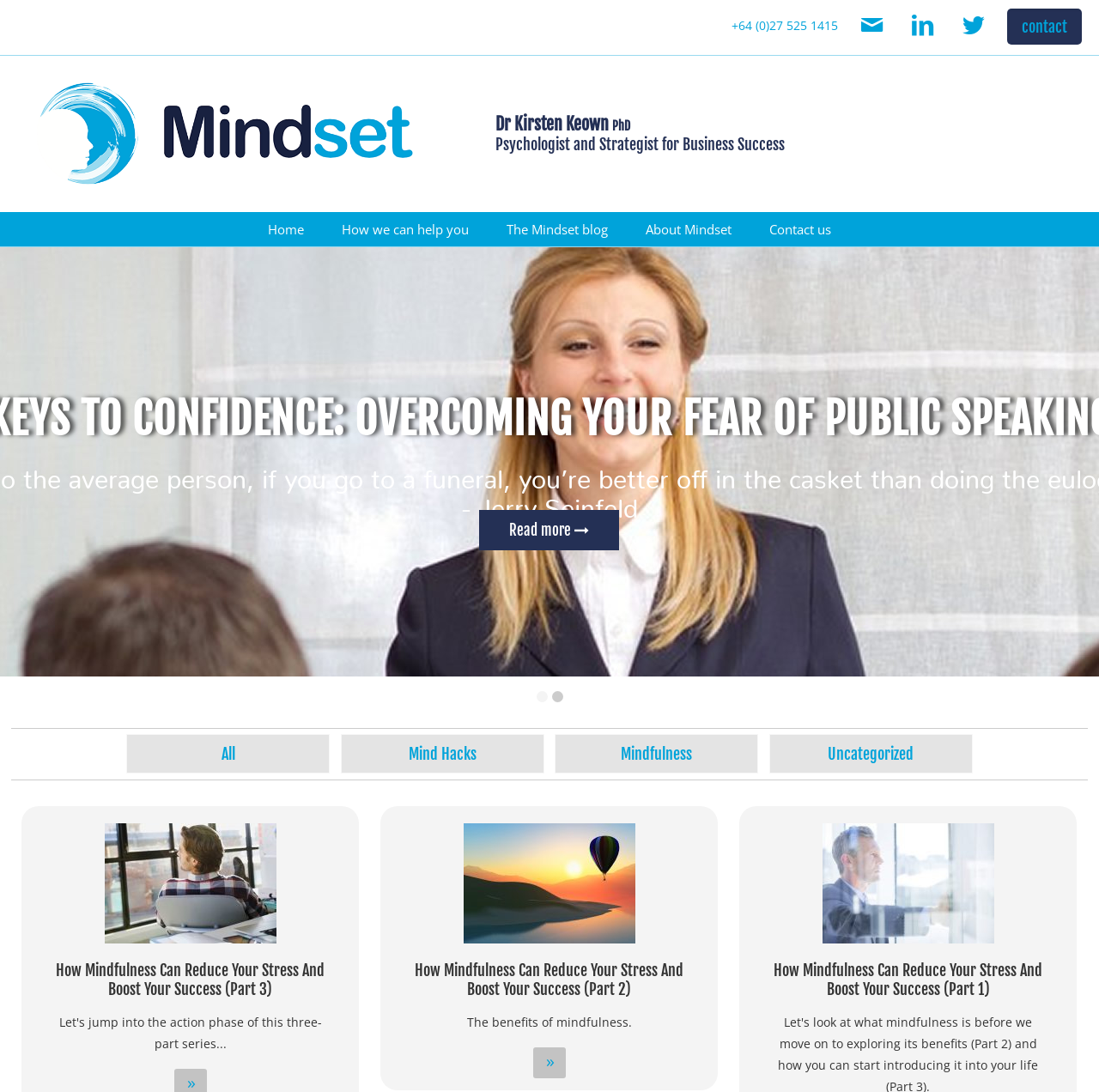Identify the bounding box coordinates necessary to click and complete the given instruction: "Read more about Mind-Traps".

[0.463, 0.477, 0.523, 0.494]